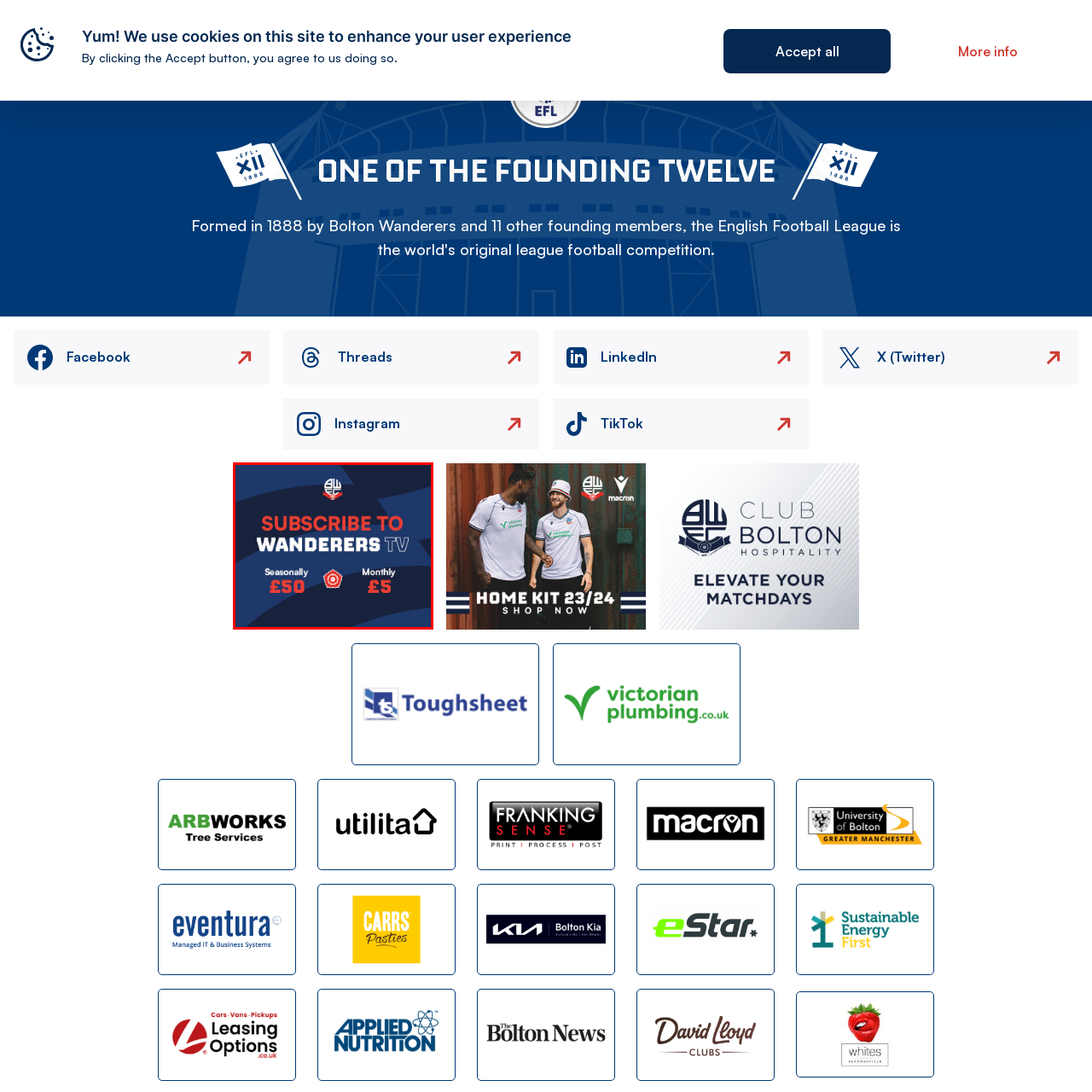Provide a comprehensive description of the image located within the red boundary.

The image features a promotional banner encouraging viewers to subscribe to "Wanderers TV." The design prominently displays the title "SUBSCRIBE TO WANDERERS TV" in bold letters, capturing attention with a striking color scheme of red and white against a dark blue background. Below the title, it outlines subscription options, with the seasonal plan priced at £50 and a monthly plan at £5. The banner includes a circular emblem in the center, adding a visual element to the pricing details. This marketing material aims to engage fans of Wanderers, highlighting the value of subscribing for exclusive content related to the team.